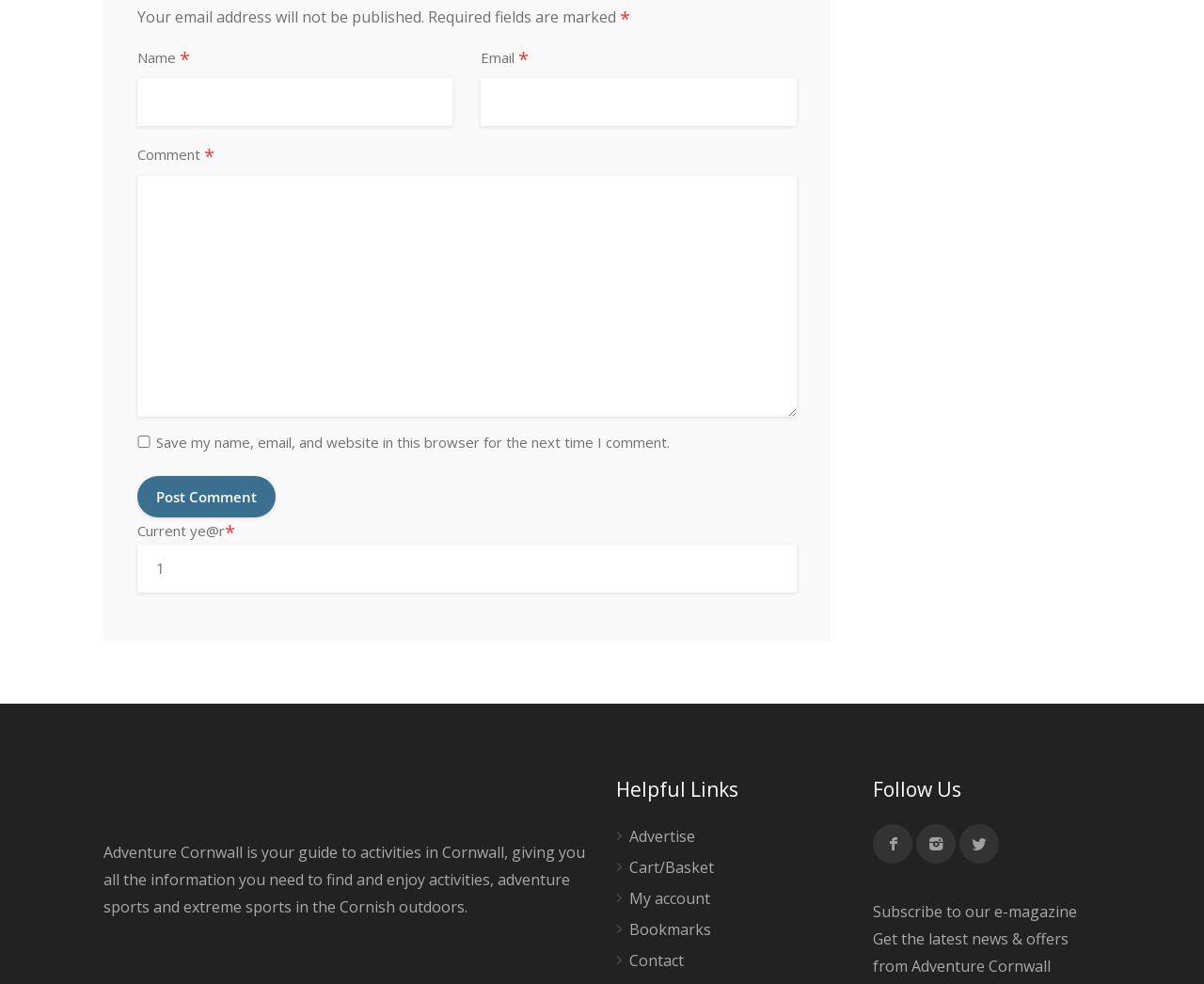Determine the bounding box coordinates for the HTML element described here: "parent_node: Comment * name="comment"".

[0.114, 0.179, 0.661, 0.424]